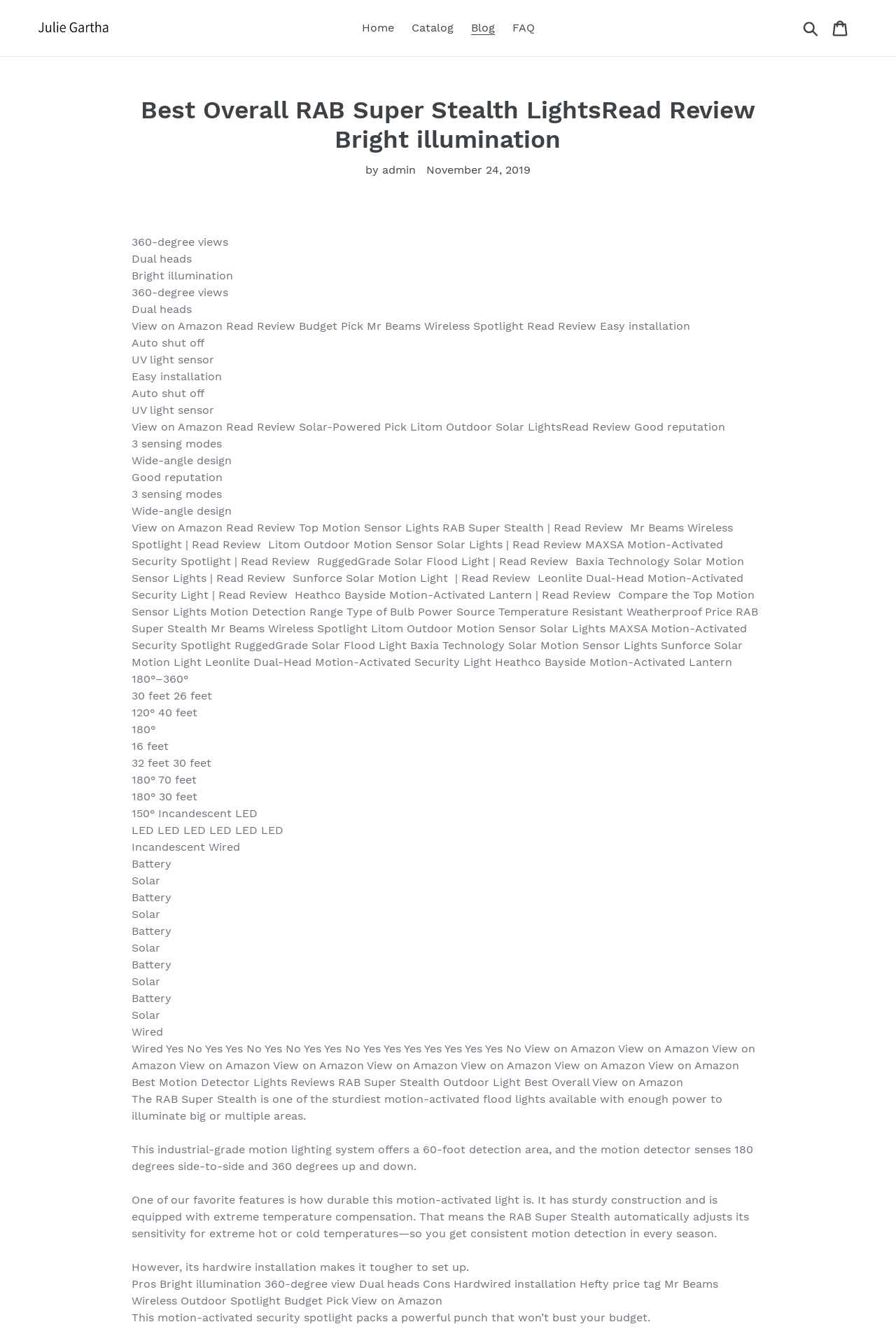Is the Mr Beams Wireless Spotlight hardwired?
Refer to the image and offer an in-depth and detailed answer to the question.

I read the review of the Mr Beams Wireless Spotlight, which mentions that it is wireless. This implies that it is not hardwired.